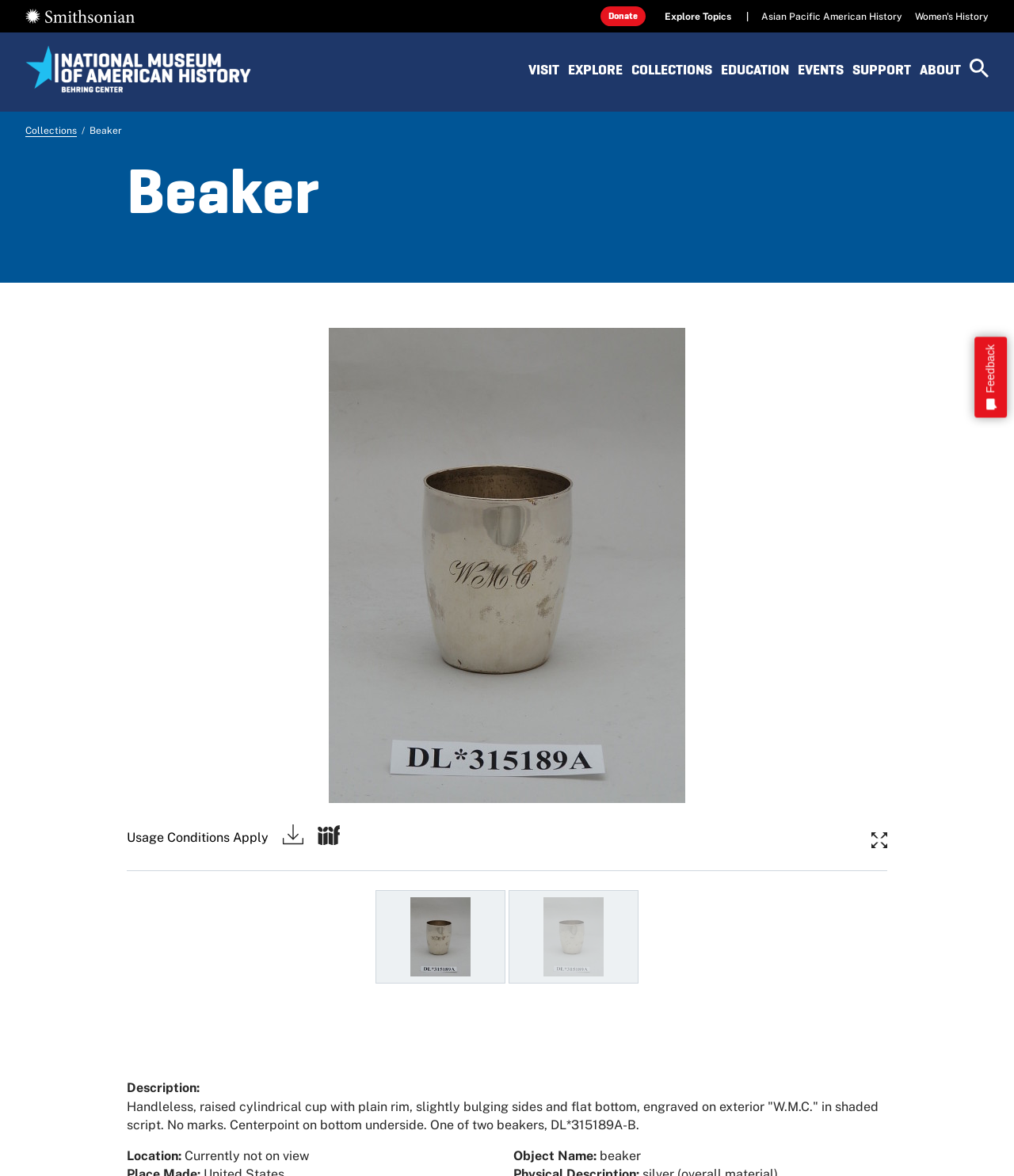Highlight the bounding box coordinates of the region I should click on to meet the following instruction: "Follow the Canadian Historical Association on Facebook".

None